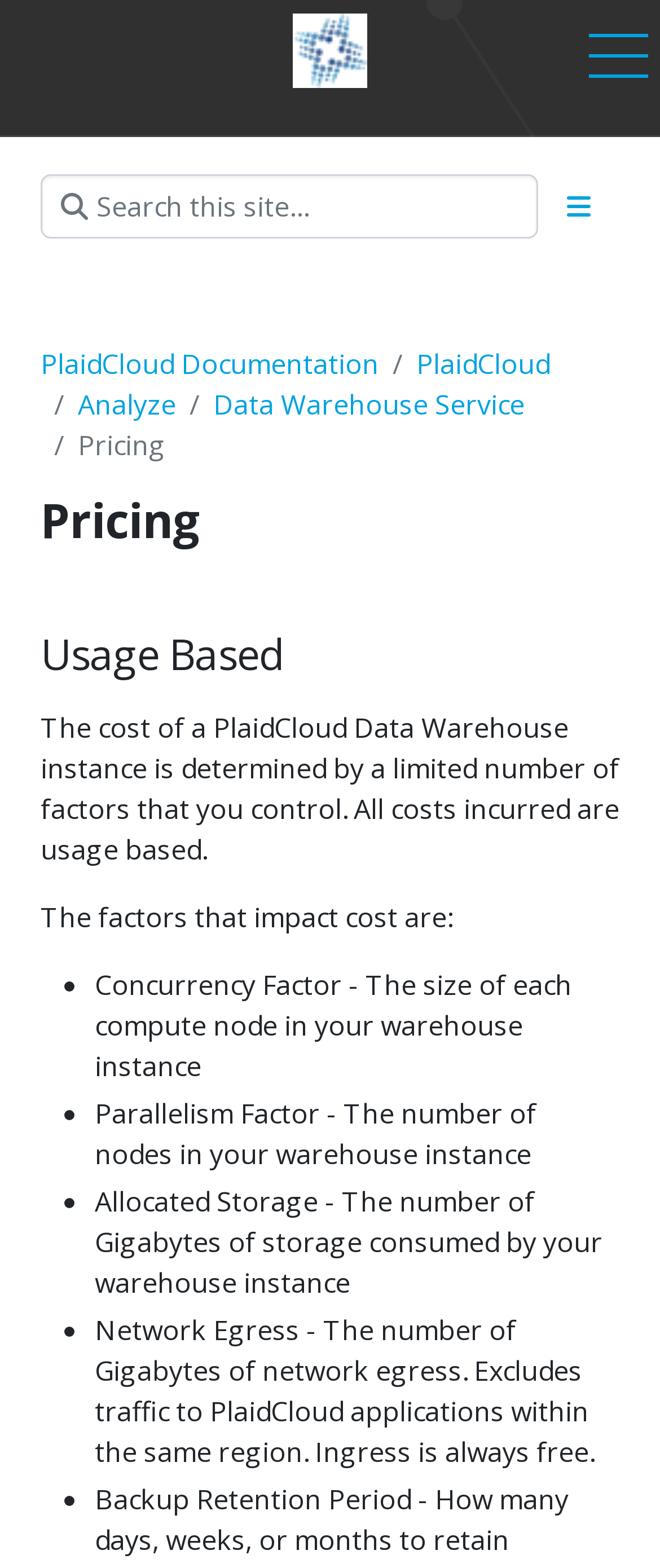What is the purpose of the searchbox?
Answer the question in as much detail as possible.

The searchbox is located at the top of the webpage with a placeholder text 'Search this site…', indicating that it allows users to search for specific content within the website.